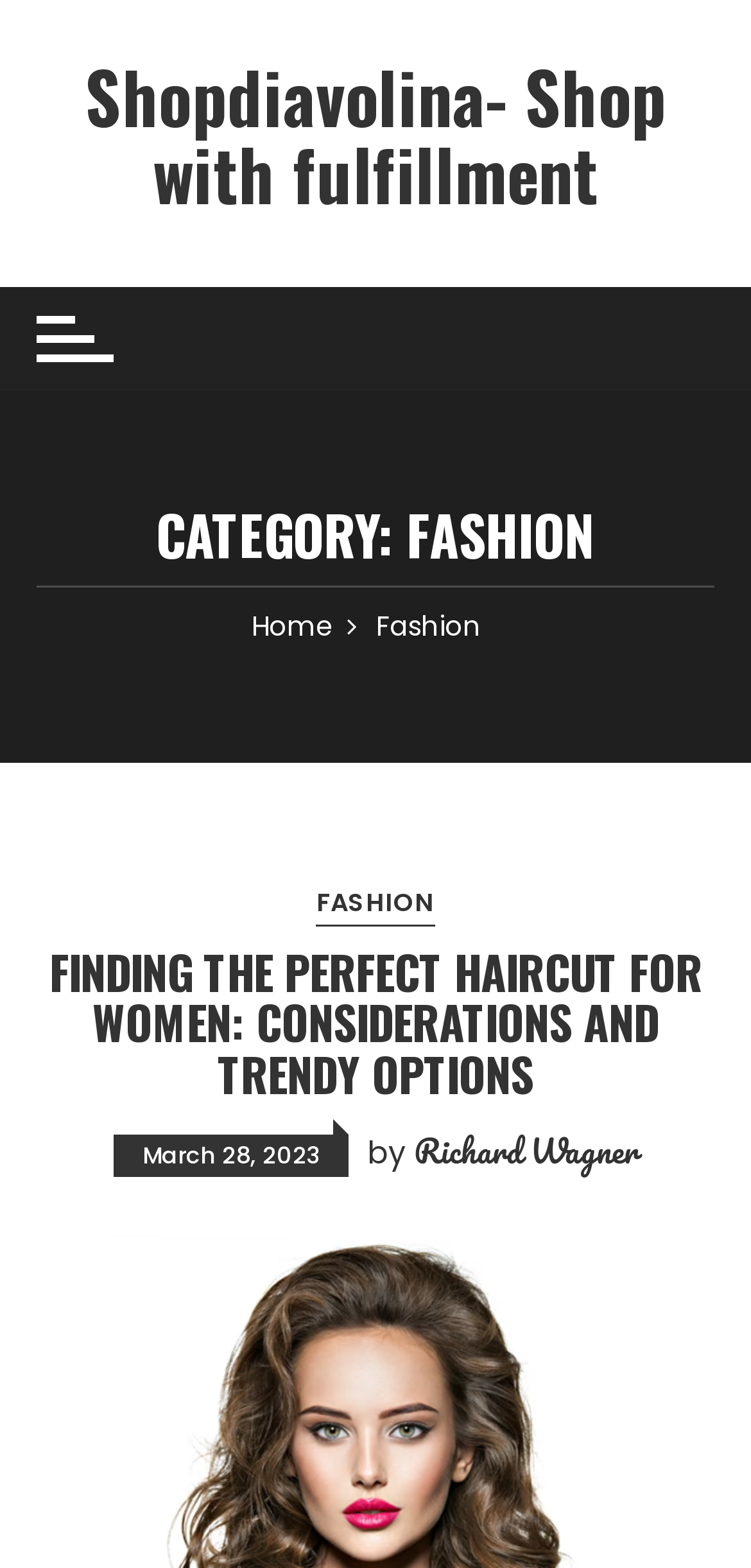Kindly determine the bounding box coordinates for the clickable area to achieve the given instruction: "view fashion category".

[0.048, 0.323, 0.952, 0.375]